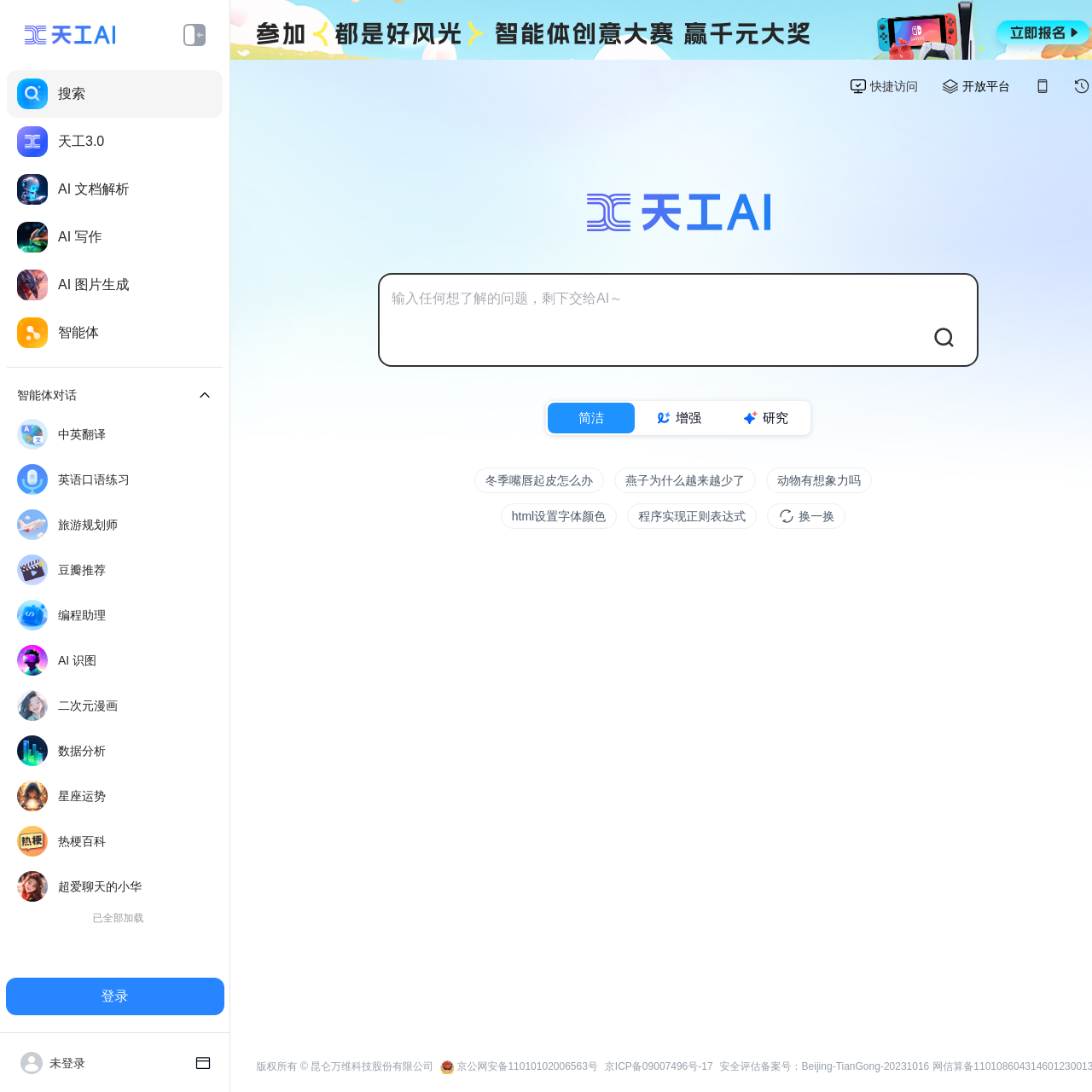What is the purpose of the textbox?
Please provide a detailed and thorough answer to the question.

The textbox has a placeholder text '输入任何想了解的问题，剩下交给AI～', which suggests that the purpose of the textbox is to input questions or topics that users want to learn about, and the AI will assist with the rest.